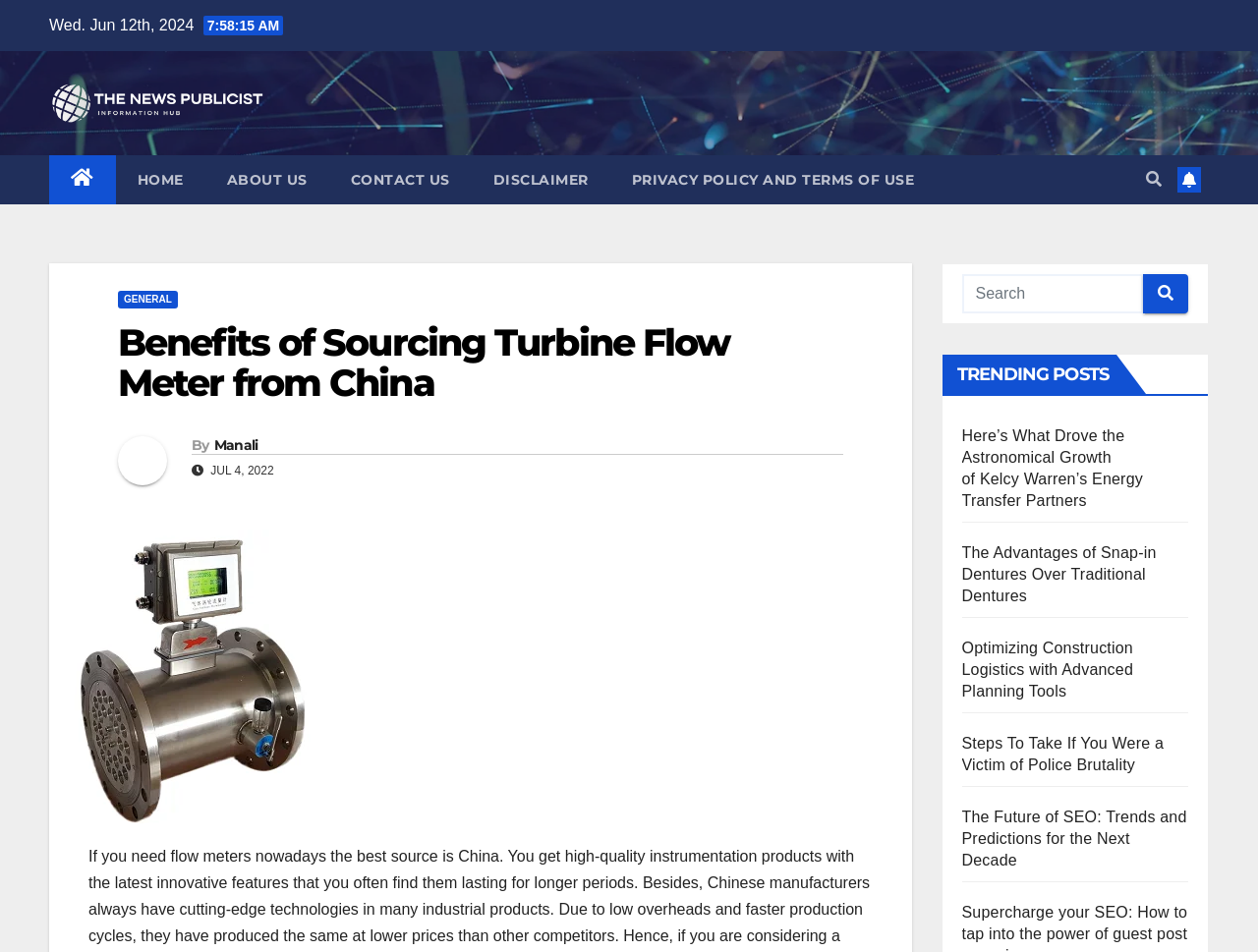Create an elaborate caption that covers all aspects of the webpage.

The webpage appears to be a news article or blog post from "The News Publicist" website. At the top left, there is a date "Wed. Jun 12th, 2024" and a link to the website's homepage, accompanied by the website's logo. Below this, there is a navigation menu with links to "HOME", "ABOUT US", "CONTACT US", "DISCLAIMER", and "PRIVACY POLICY AND TERMS OF USE".

On the top right, there is a button with a search icon, which has a popup menu. Next to it, there is a link with a bell icon. 

The main content of the webpage is an article titled "Benefits of Sourcing Turbine Flow Meter from China", written by "Manali" and dated "JUL 4, 2022". The article is preceded by a permalink to the article.

Below the article, there is a search bar with a search button. On the right side, there is a section titled "TRENDING POSTS" with five links to other articles, including "Here’s What Drove the Astronomical Growth of Kelcy Warren’s Energy Transfer Partners", "The Advantages of Snap-in Dentures Over Traditional Dentures", "Optimizing Construction Logistics with Advanced Planning Tools", "Steps To Take If You Were a Victim of Police Brutality", and "The Future of SEO: Trends and Predictions for the Next Decade".